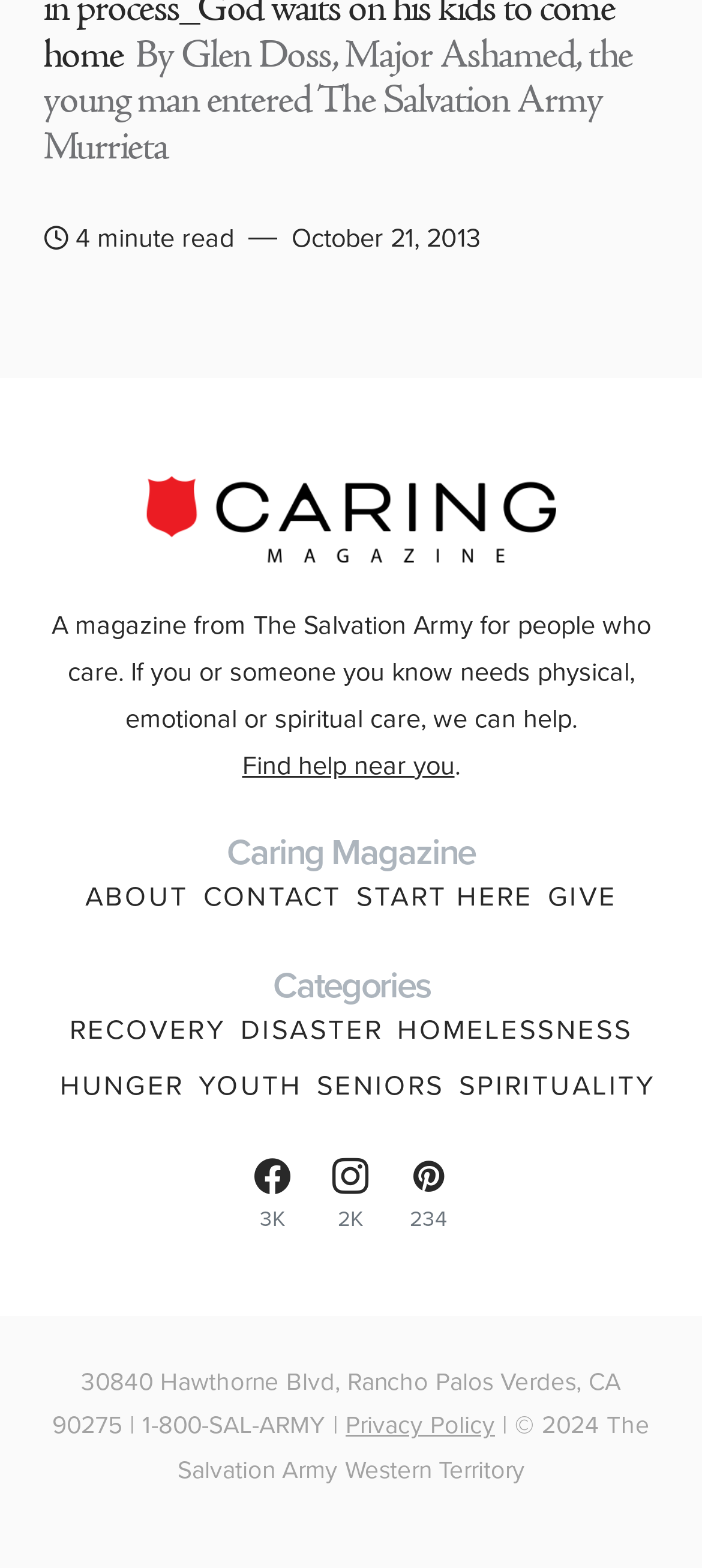Find the bounding box coordinates for the area that should be clicked to accomplish the instruction: "Toggle navigation".

None